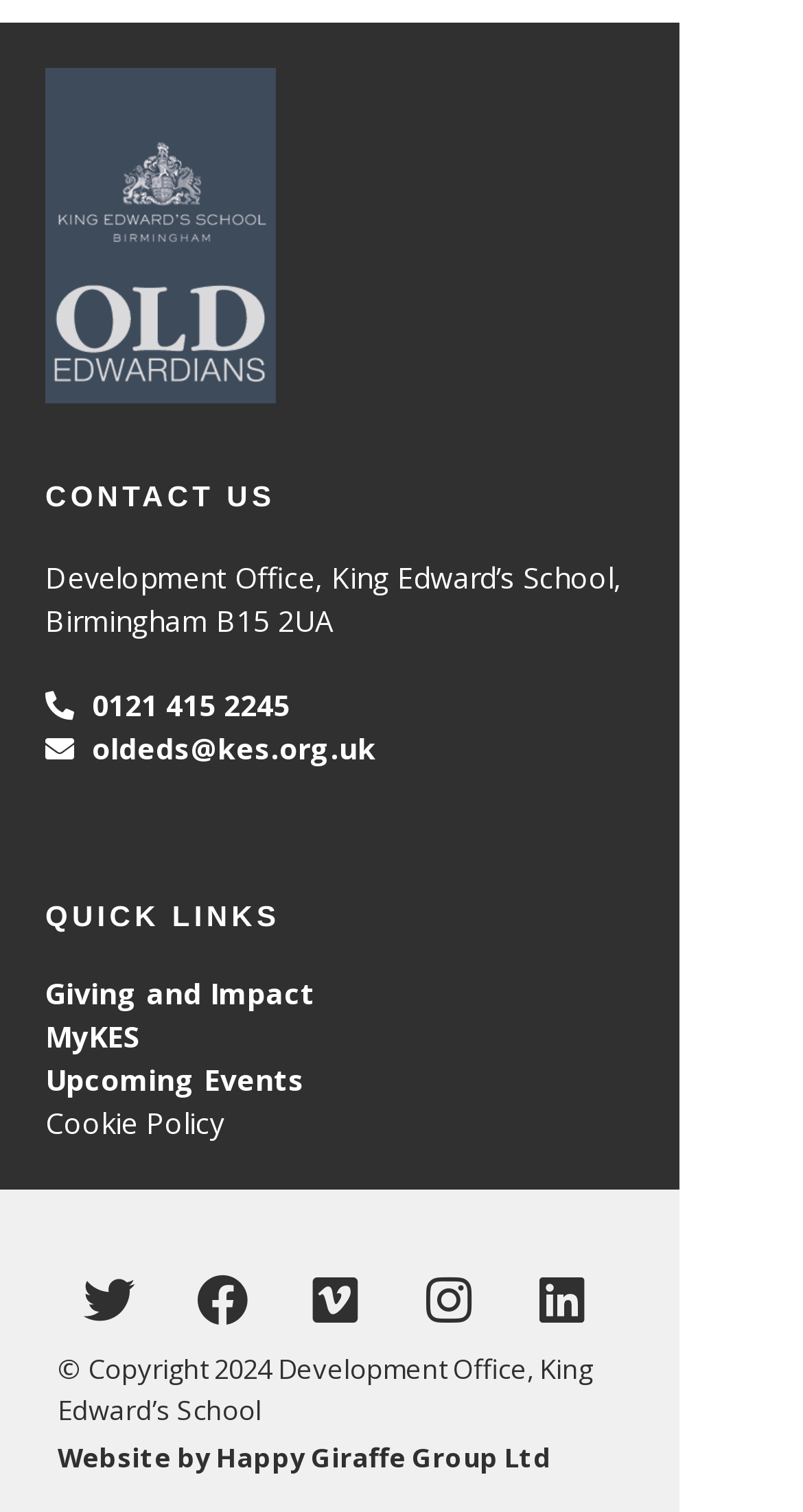Using the format (top-left x, top-left y, bottom-right x, bottom-right y), provide the bounding box coordinates for the described UI element. All values should be floating point numbers between 0 and 1: 0121 415 2245

[0.056, 0.452, 0.79, 0.481]